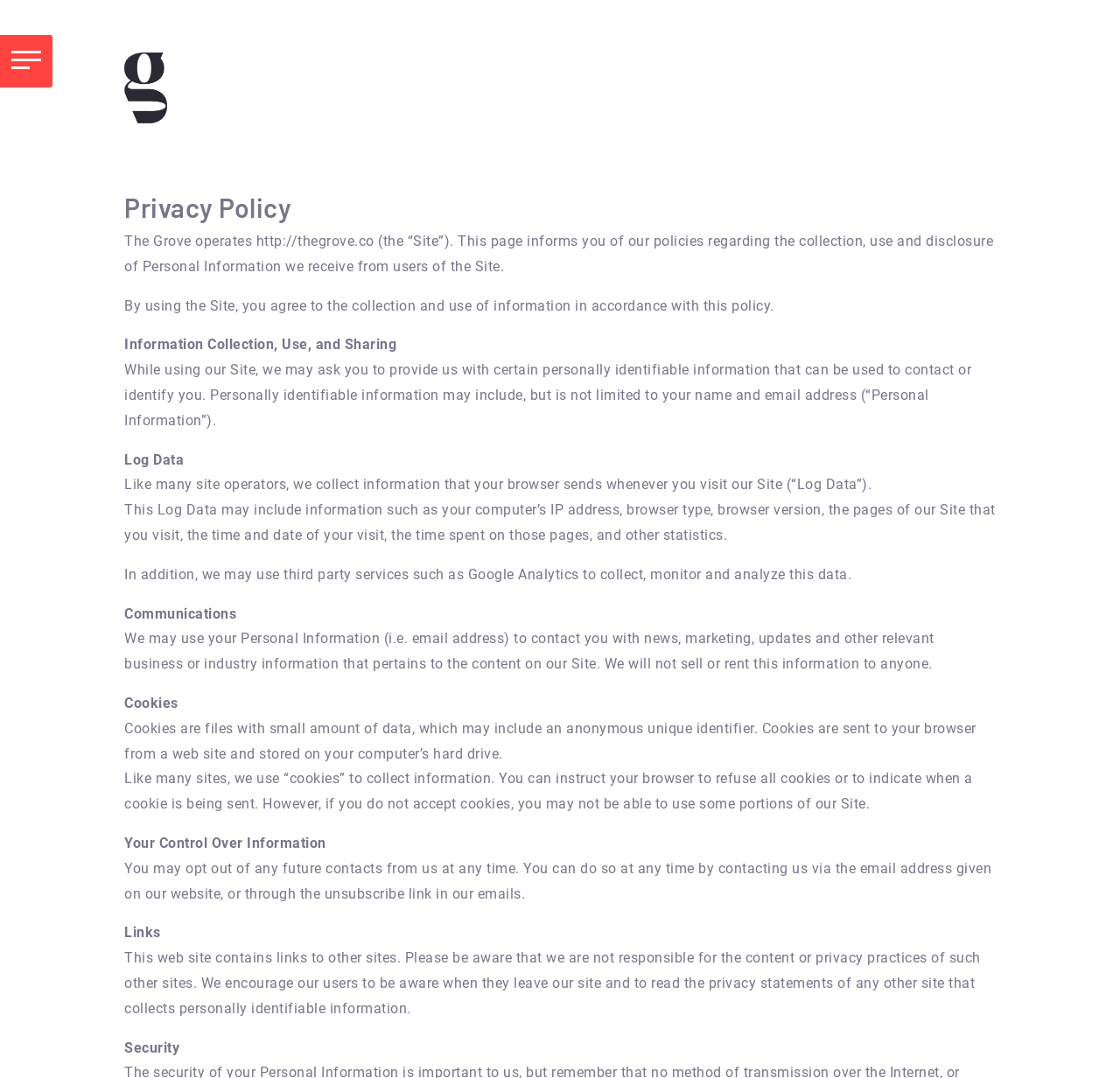Is the site responsible for the content of other linked sites?
Using the picture, provide a one-word or short phrase answer.

No